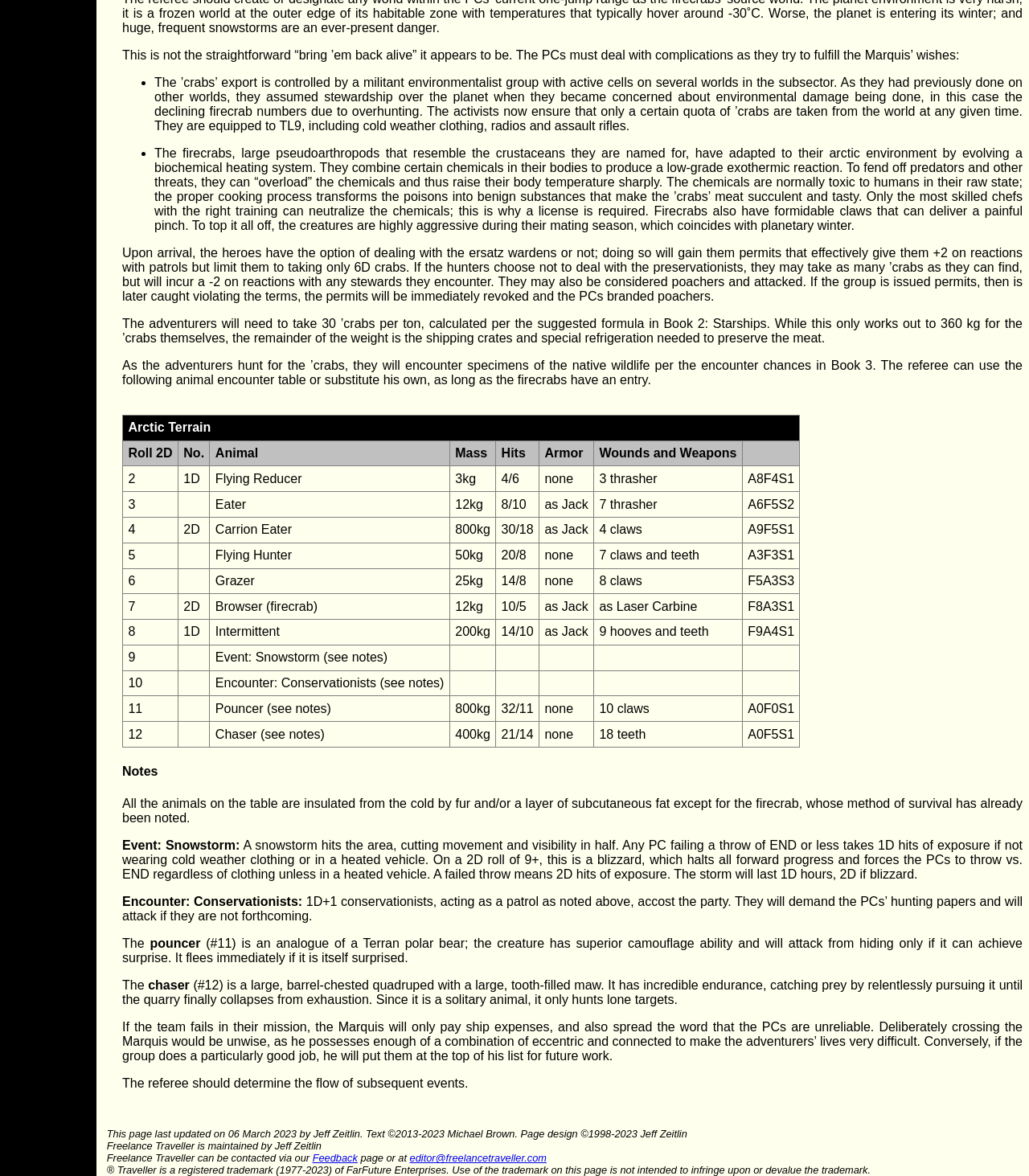Can you find the bounding box coordinates for the UI element given this description: "editor@freelancetraveller.com"? Provide the coordinates as four float numbers between 0 and 1: [left, top, right, bottom].

[0.398, 0.98, 0.531, 0.99]